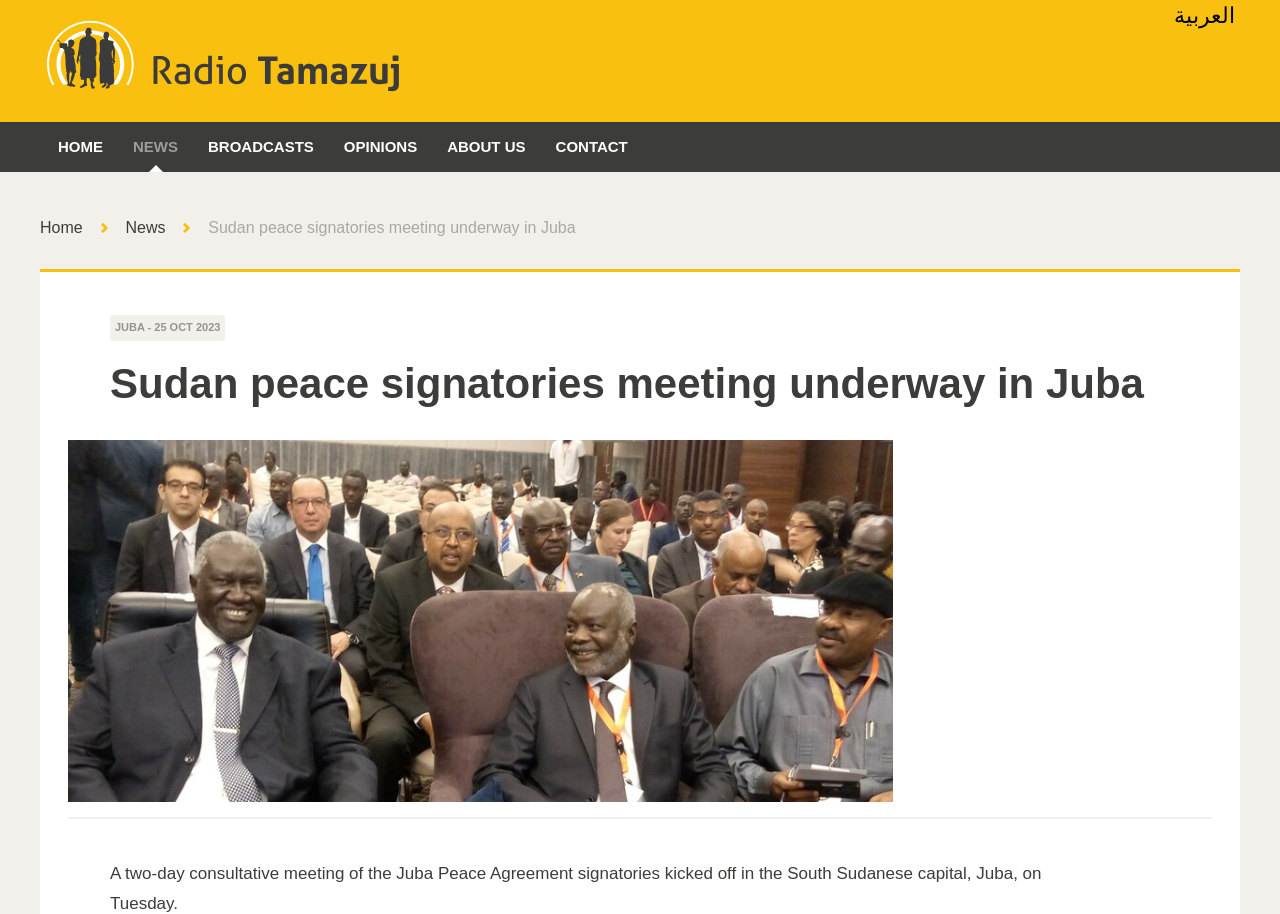Given the element description "name="search" placeholder="Search articles"", identify the bounding box of the corresponding UI element.

[0.754, 0.284, 0.965, 0.319]